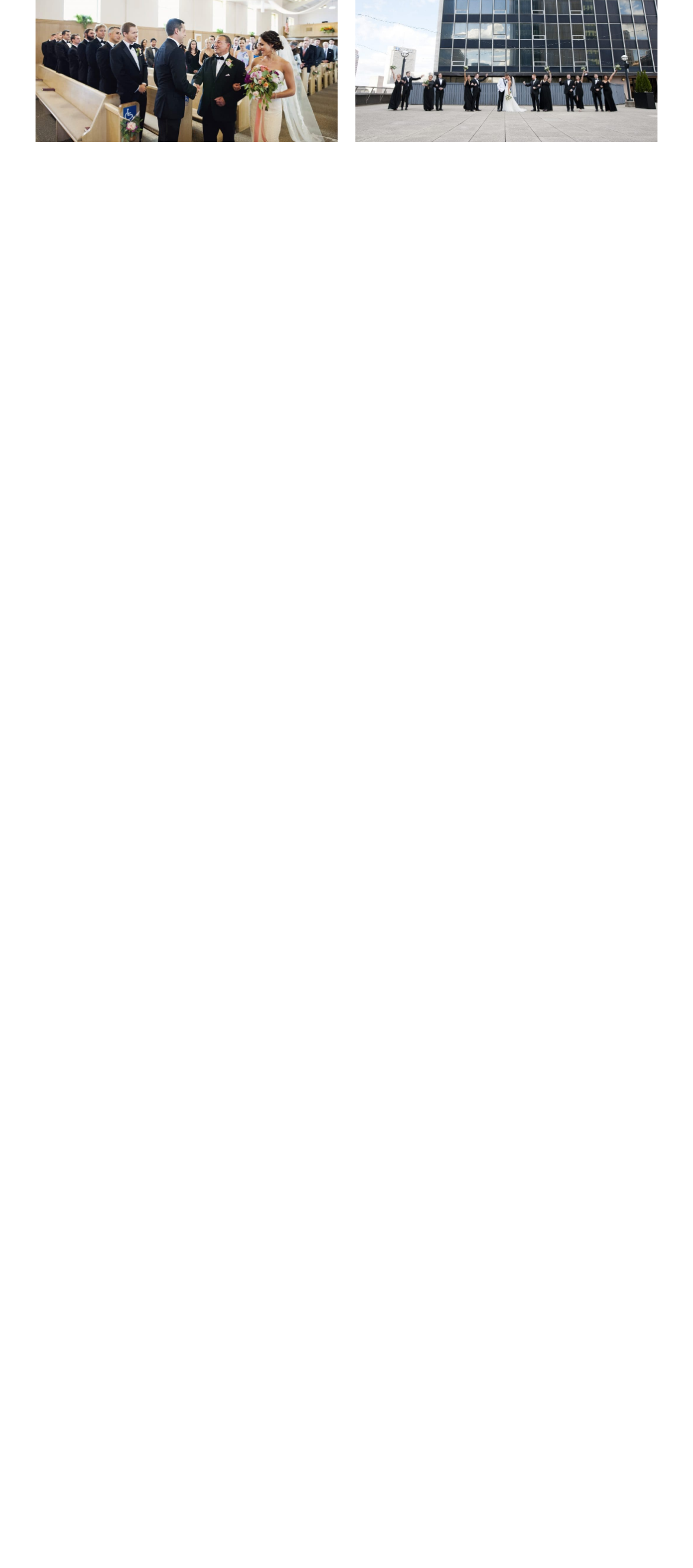What is the name of the photography studio?
Please provide a comprehensive answer based on the details in the screenshot.

The links and image descriptions on the webpage mention 'AddVision Studios' as the name of the photography studio, indicating that this is the entity providing the wedding photography services.